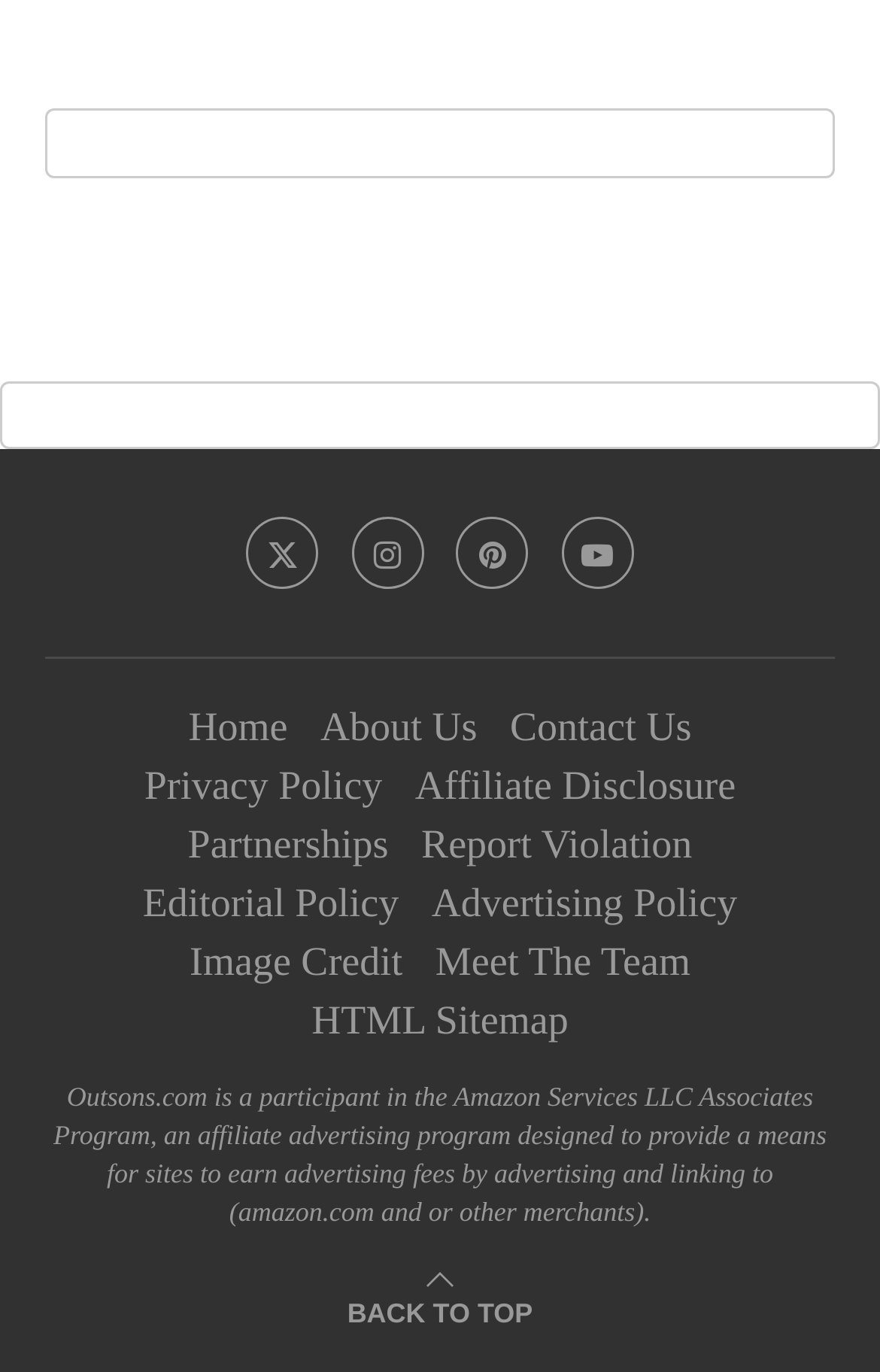Determine the bounding box coordinates of the target area to click to execute the following instruction: "Visit Twitter."

[0.28, 0.377, 0.362, 0.43]